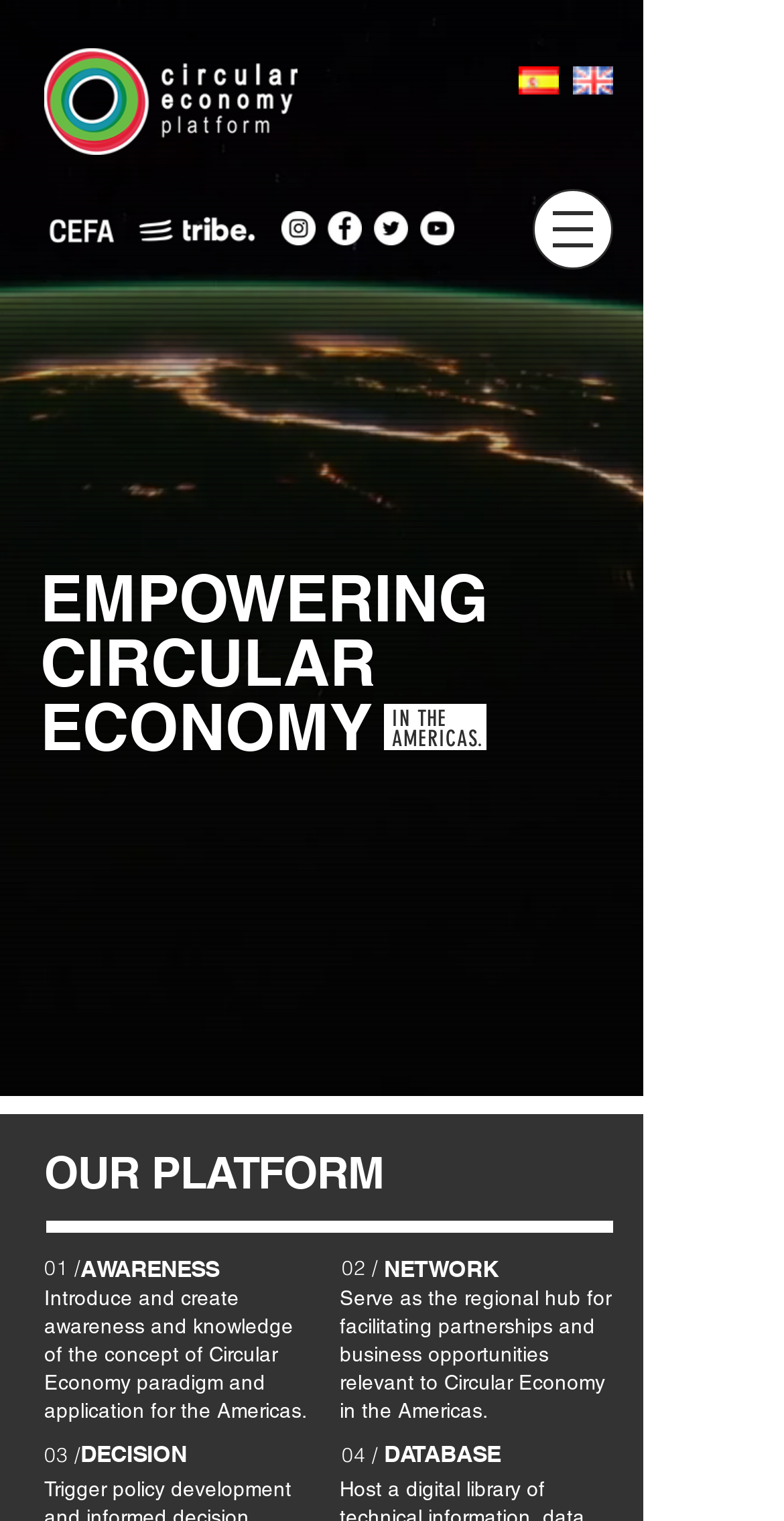Determine the bounding box coordinates of the clickable area required to perform the following instruction: "Click the navigation menu". The coordinates should be represented as four float numbers between 0 and 1: [left, top, right, bottom].

[0.679, 0.124, 0.782, 0.177]